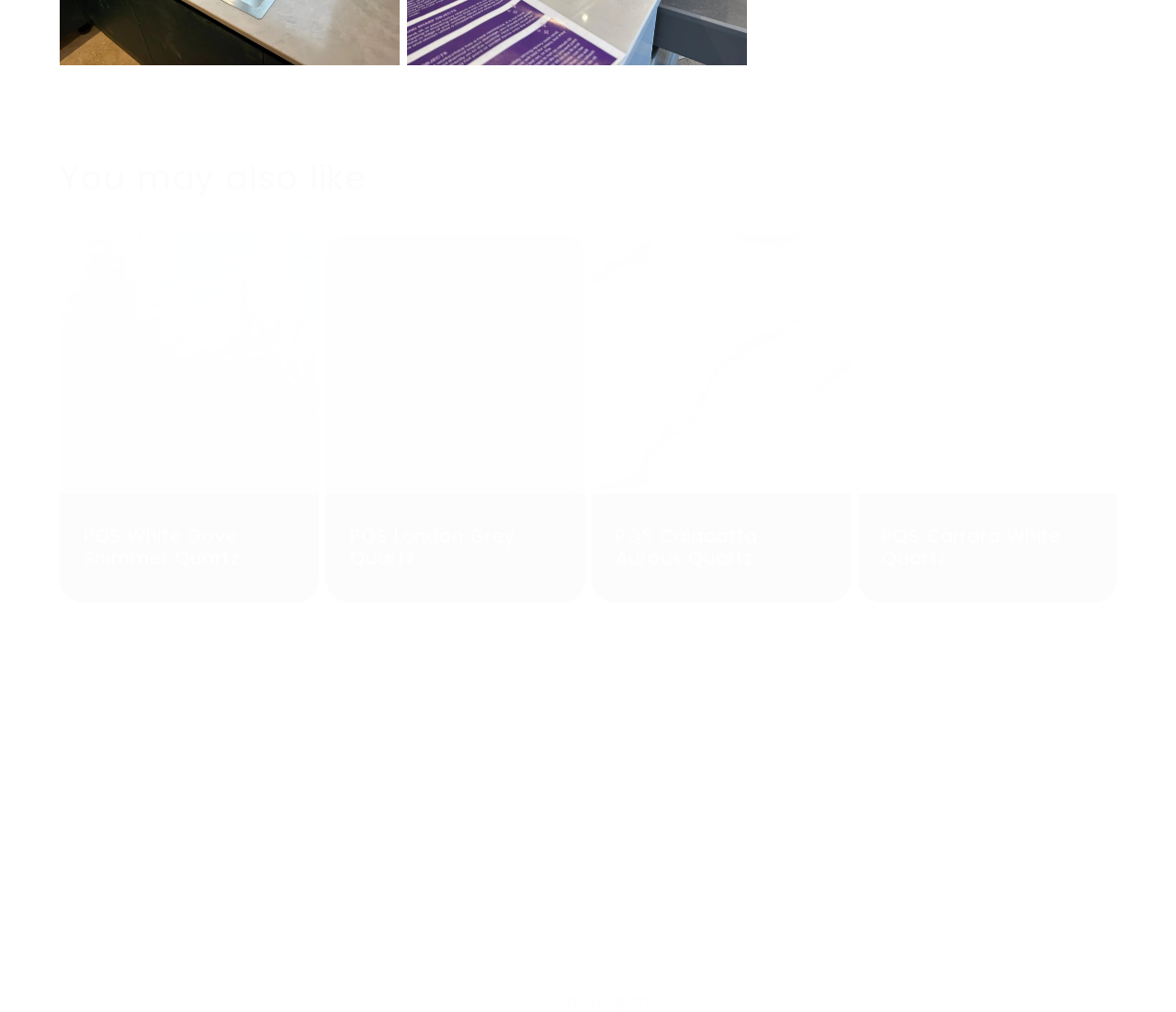How many social media links are there?
Provide a well-explained and detailed answer to the question.

I counted the number of social media links by looking at the links located at the bottom of the page, which are Facebook, Instagram, YouTube, and Pinterest.